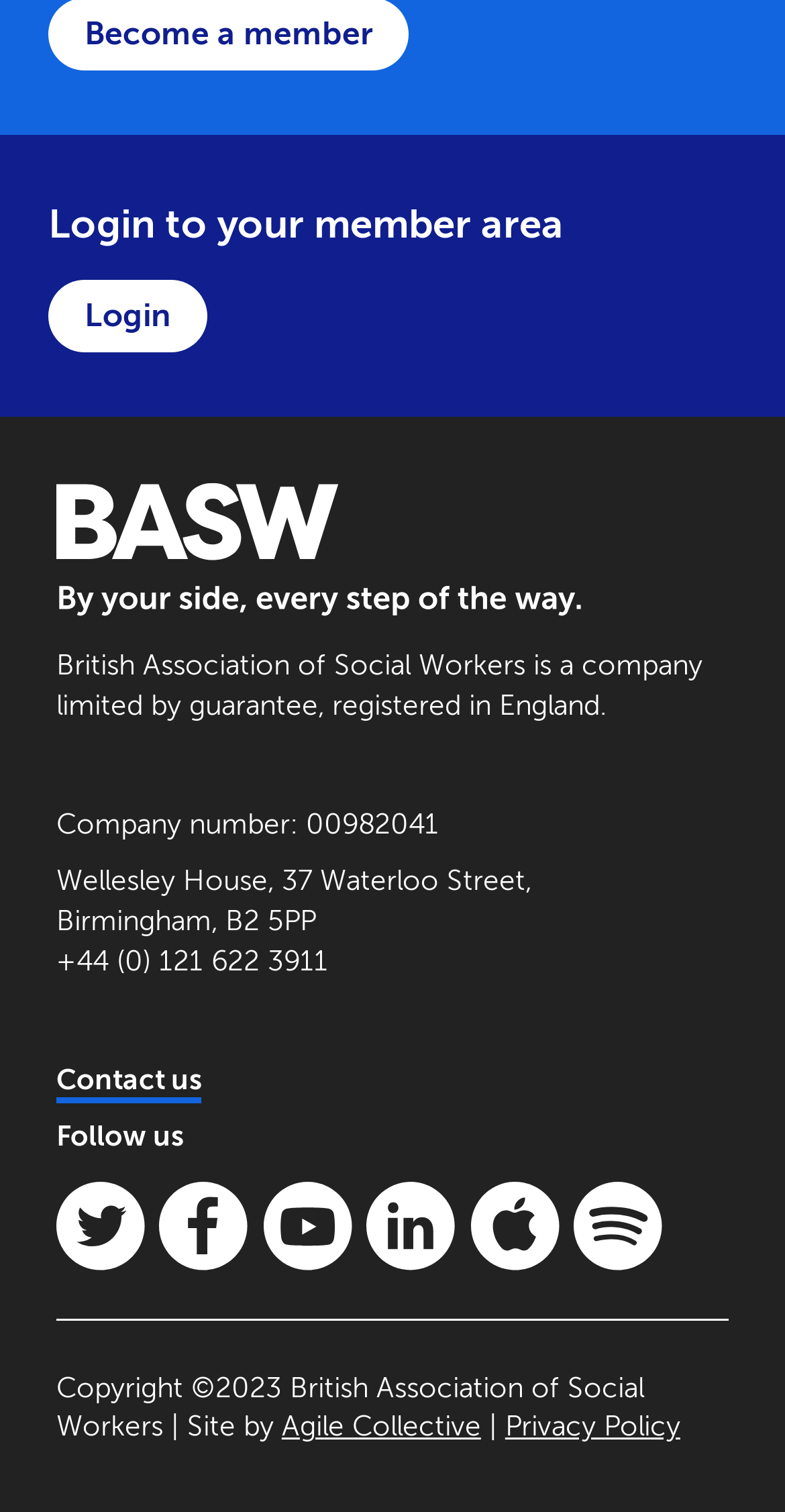Find the bounding box coordinates of the element I should click to carry out the following instruction: "View Privacy Policy".

[0.643, 0.933, 0.867, 0.955]